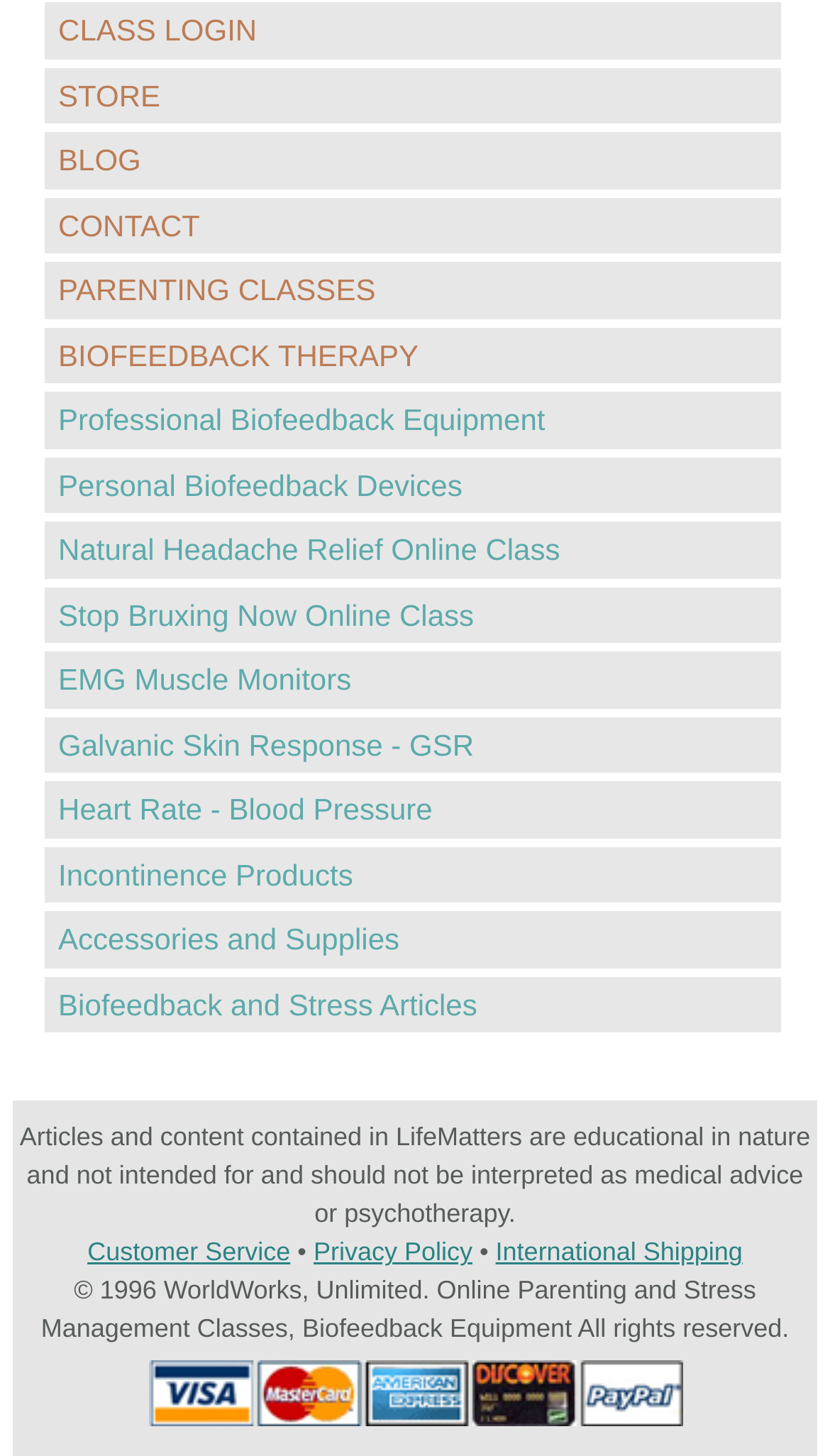Determine the bounding box coordinates of the UI element that matches the following description: "CLASS LOGIN". The coordinates should be four float numbers between 0 and 1 in the format [left, top, right, bottom].

[0.07, 0.009, 0.31, 0.033]